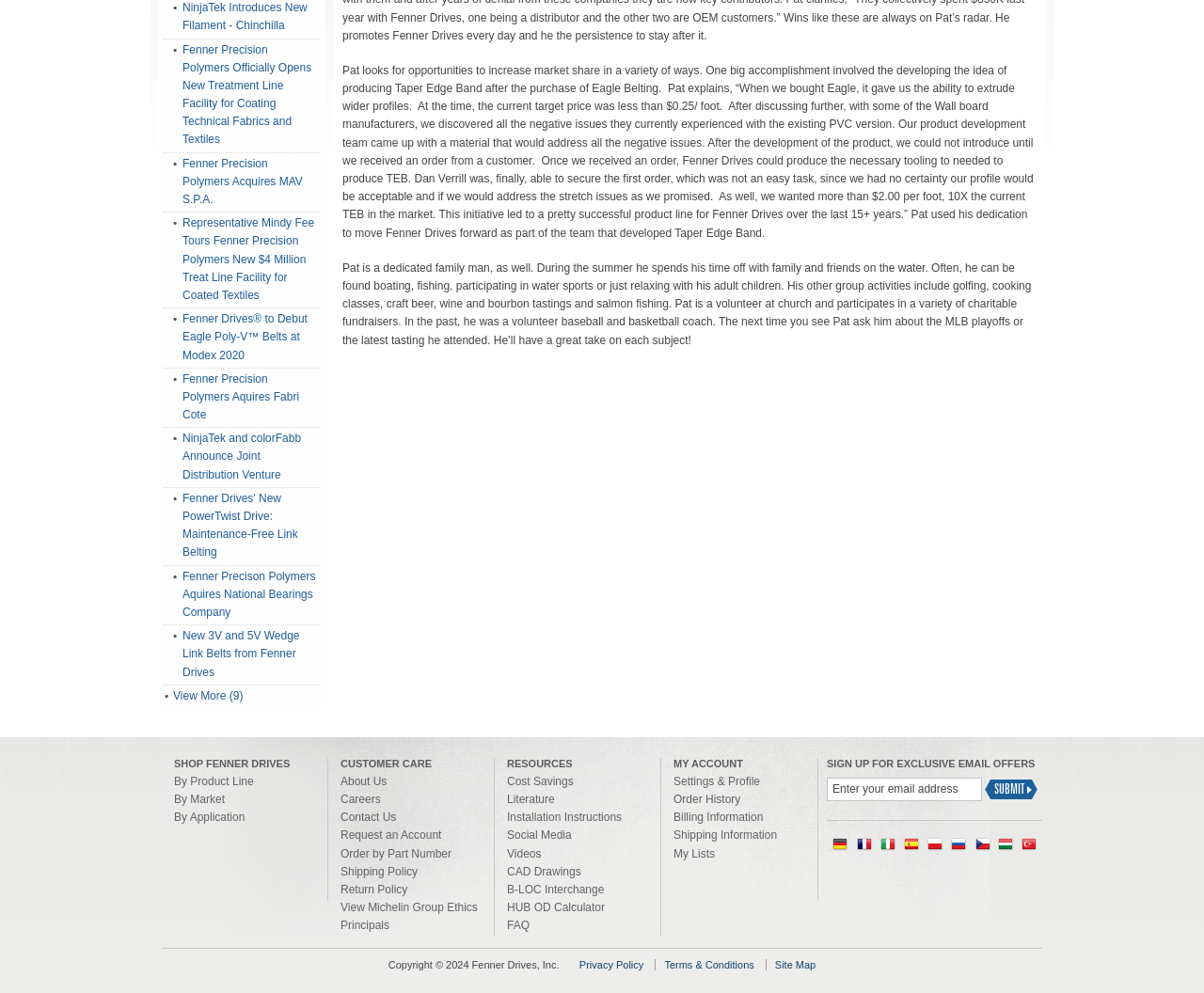Locate the UI element described as follows: "Privacy Policy". Return the bounding box coordinates as four float numbers between 0 and 1 in the order [left, top, right, bottom].

[0.474, 0.965, 0.542, 0.977]